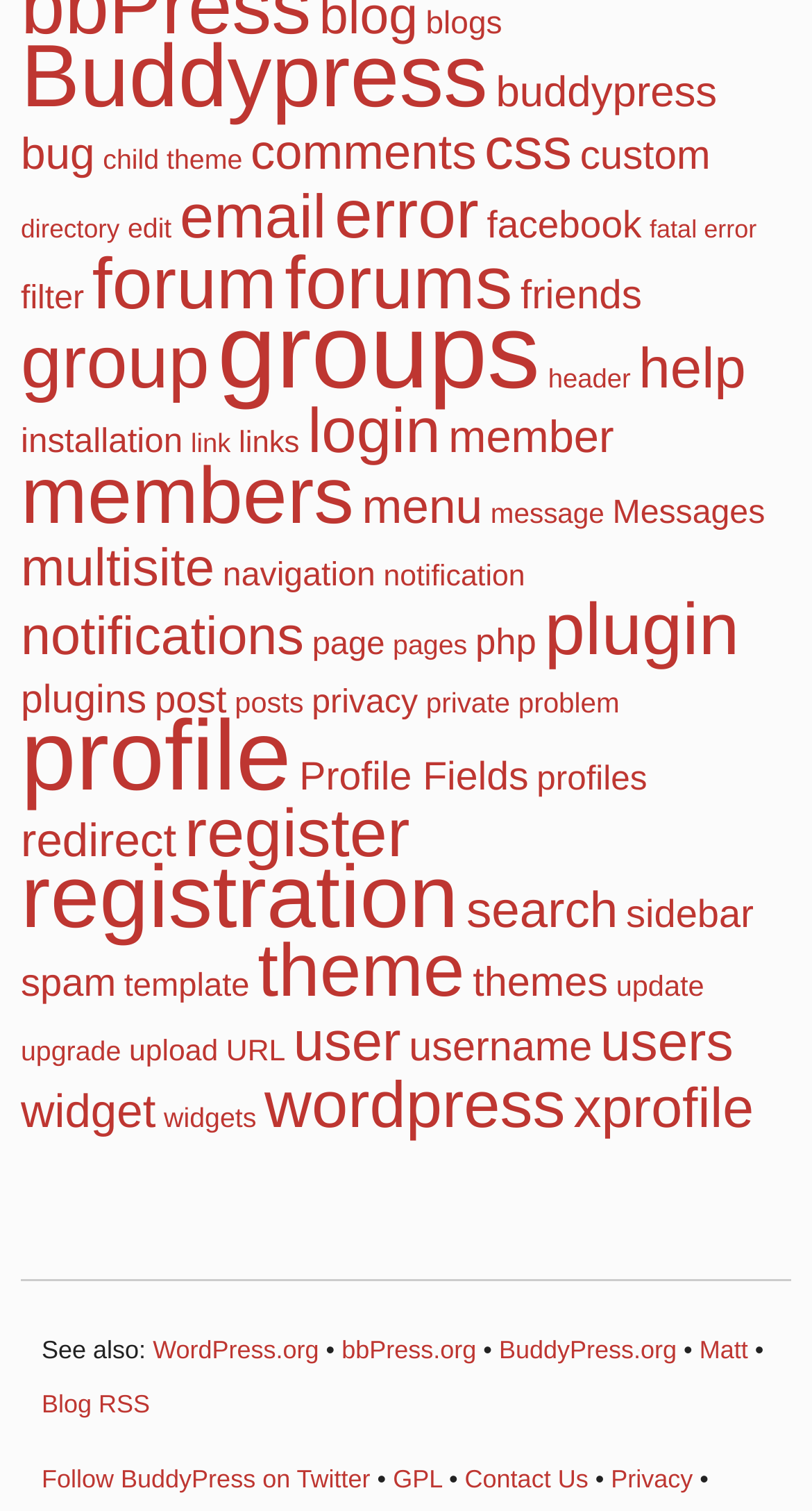Specify the bounding box coordinates of the region I need to click to perform the following instruction: "follow BuddyPress on Twitter". The coordinates must be four float numbers in the range of 0 to 1, i.e., [left, top, right, bottom].

[0.051, 0.969, 0.456, 0.989]